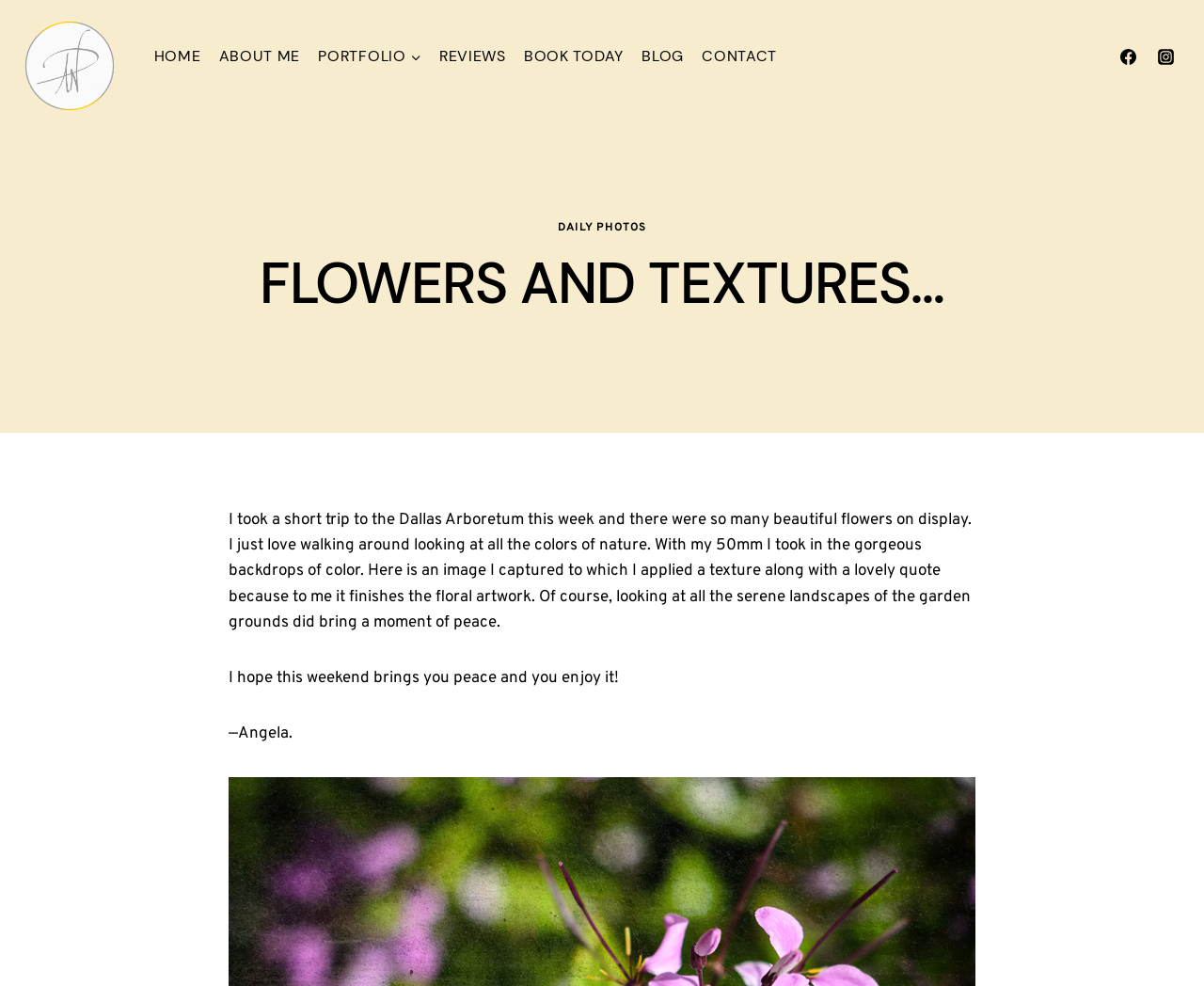What type of camera lens is mentioned?
Based on the visual information, provide a detailed and comprehensive answer.

The type of camera lens mentioned is 50mm, which is mentioned in the text as 'With my 50mm I took in the gorgeous backdrops of color.'